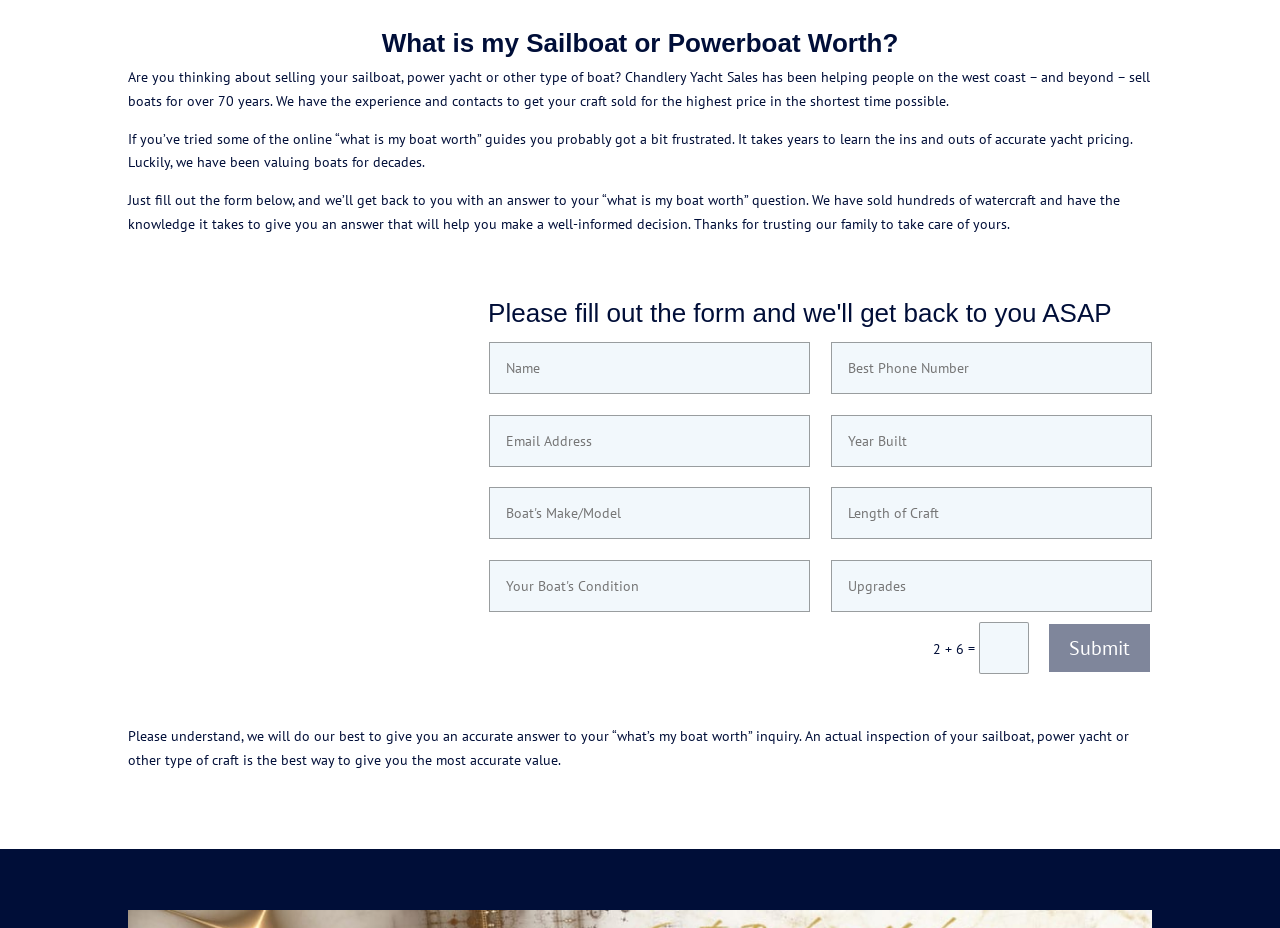Answer the question with a brief word or phrase:
What is the recommended way to get the most accurate value of a sailboat or power yacht?

Actual inspection